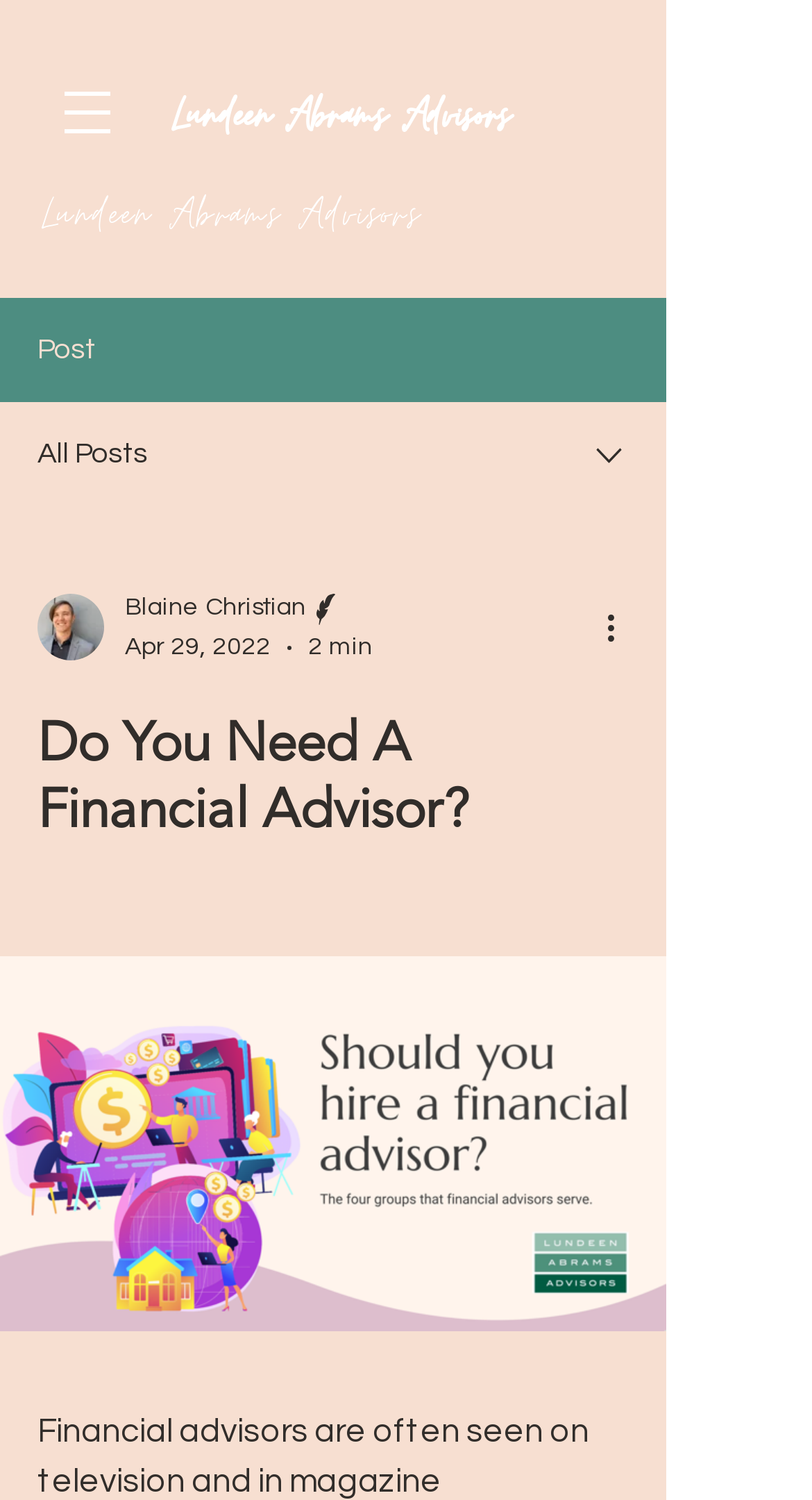What is the name of the company?
Based on the image, provide a one-word or brief-phrase response.

Lundeen Abrams Advisors